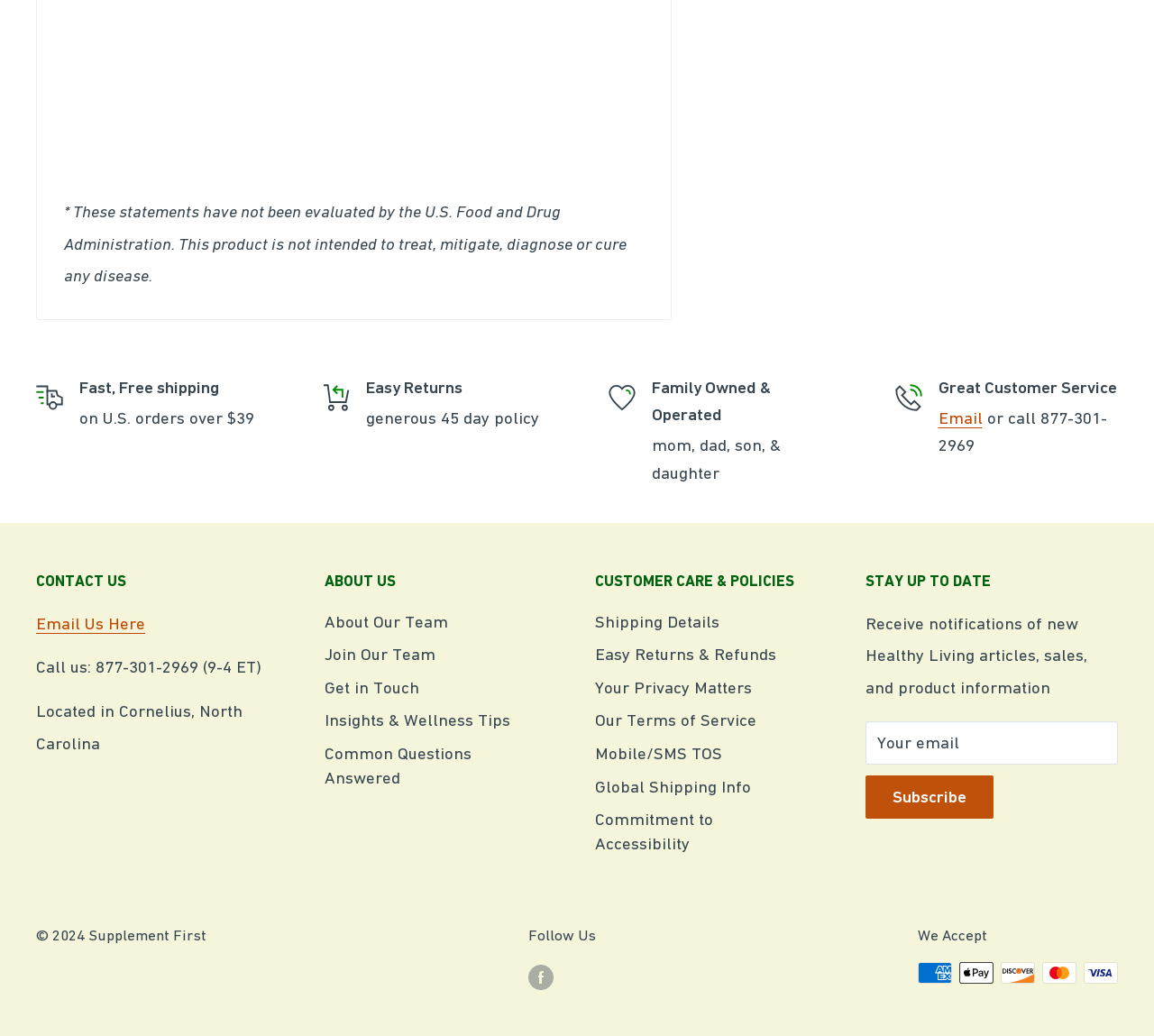What is the company's shipping policy?
Provide a detailed and well-explained answer to the question.

The company offers free shipping on U.S. orders over $39, as mentioned in the 'Fast, Free shipping' section.